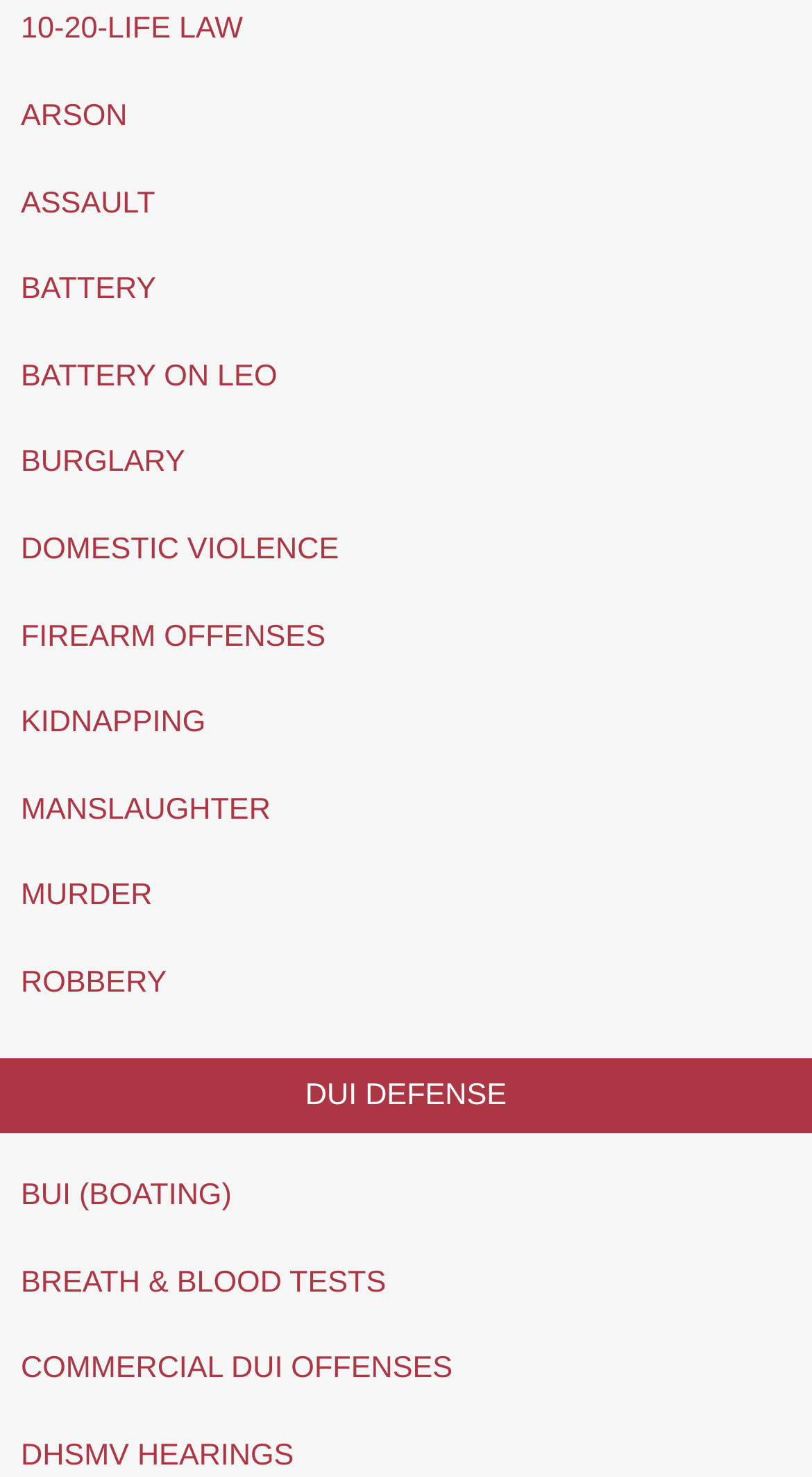Locate the bounding box coordinates of the segment that needs to be clicked to meet this instruction: "Read the article about making PCB at home".

None